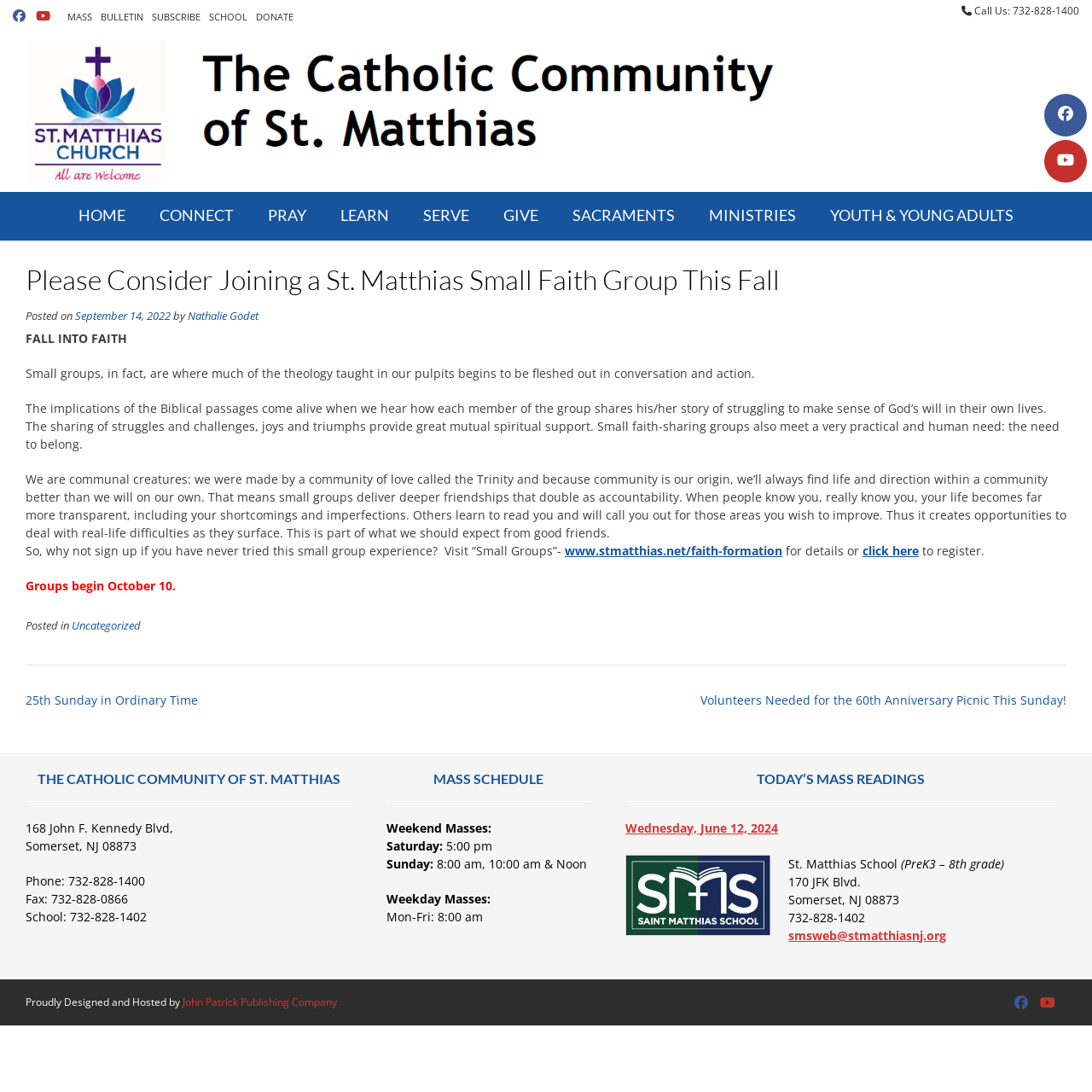Identify the bounding box coordinates of the part that should be clicked to carry out this instruction: "Click the 'SUBSCRIBE' link".

[0.136, 0.004, 0.187, 0.027]